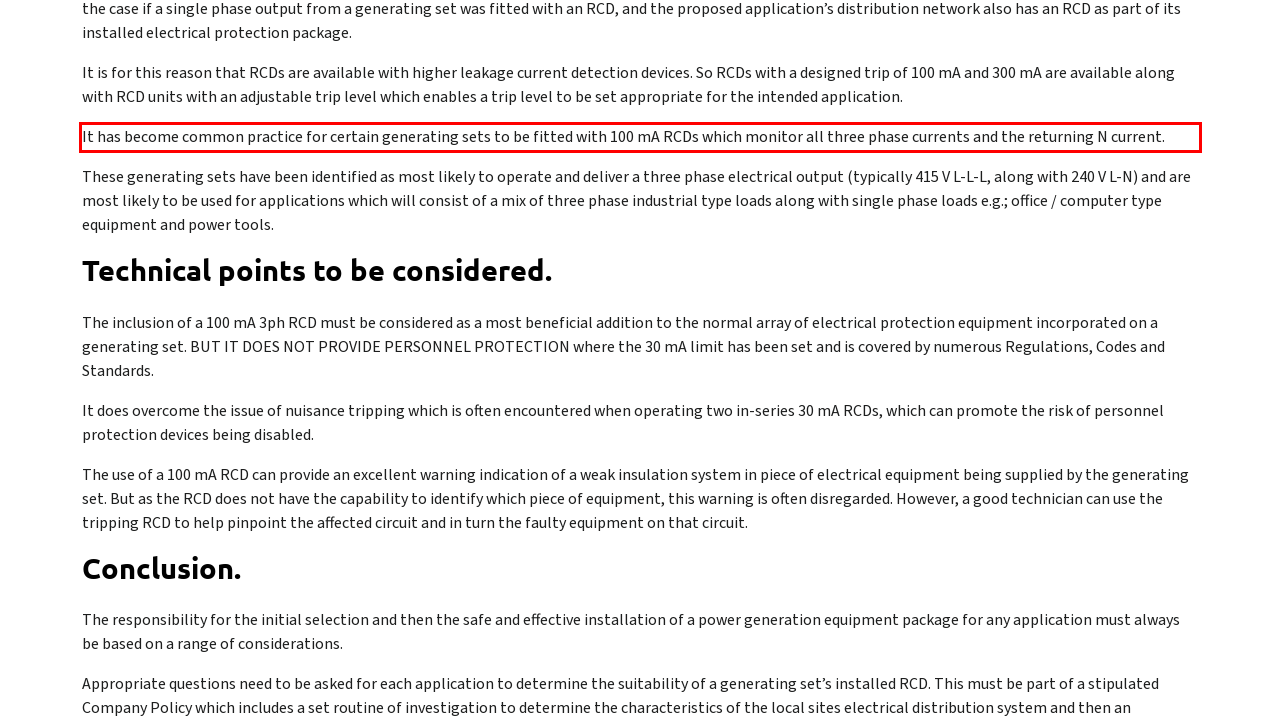Within the screenshot of the webpage, locate the red bounding box and use OCR to identify and provide the text content inside it.

It has become common practice for certain generating sets to be fitted with 100 mA RCDs which monitor all three phase currents and the returning N current.